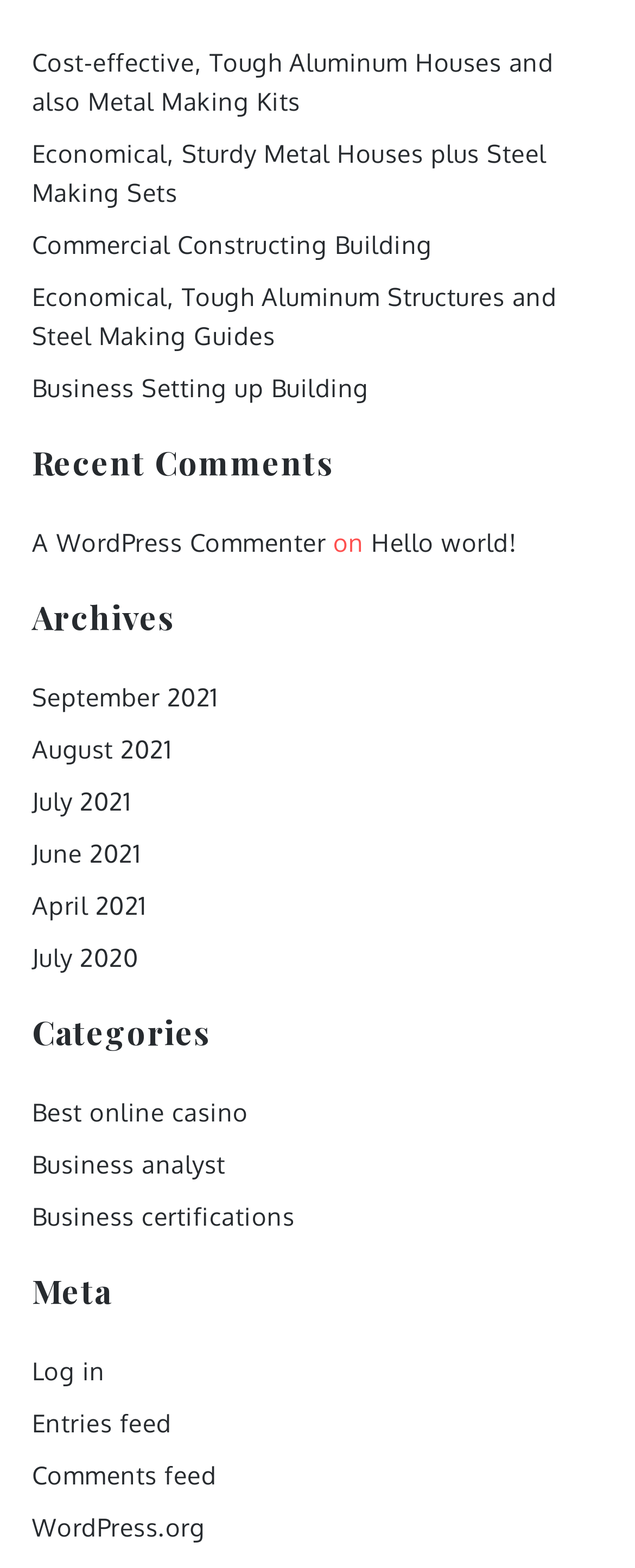Analyze the image and answer the question with as much detail as possible: 
How many links are under 'Recent Comments'?

I counted the links under the 'Recent Comments' heading and found one link, which is 'Hello world!'.